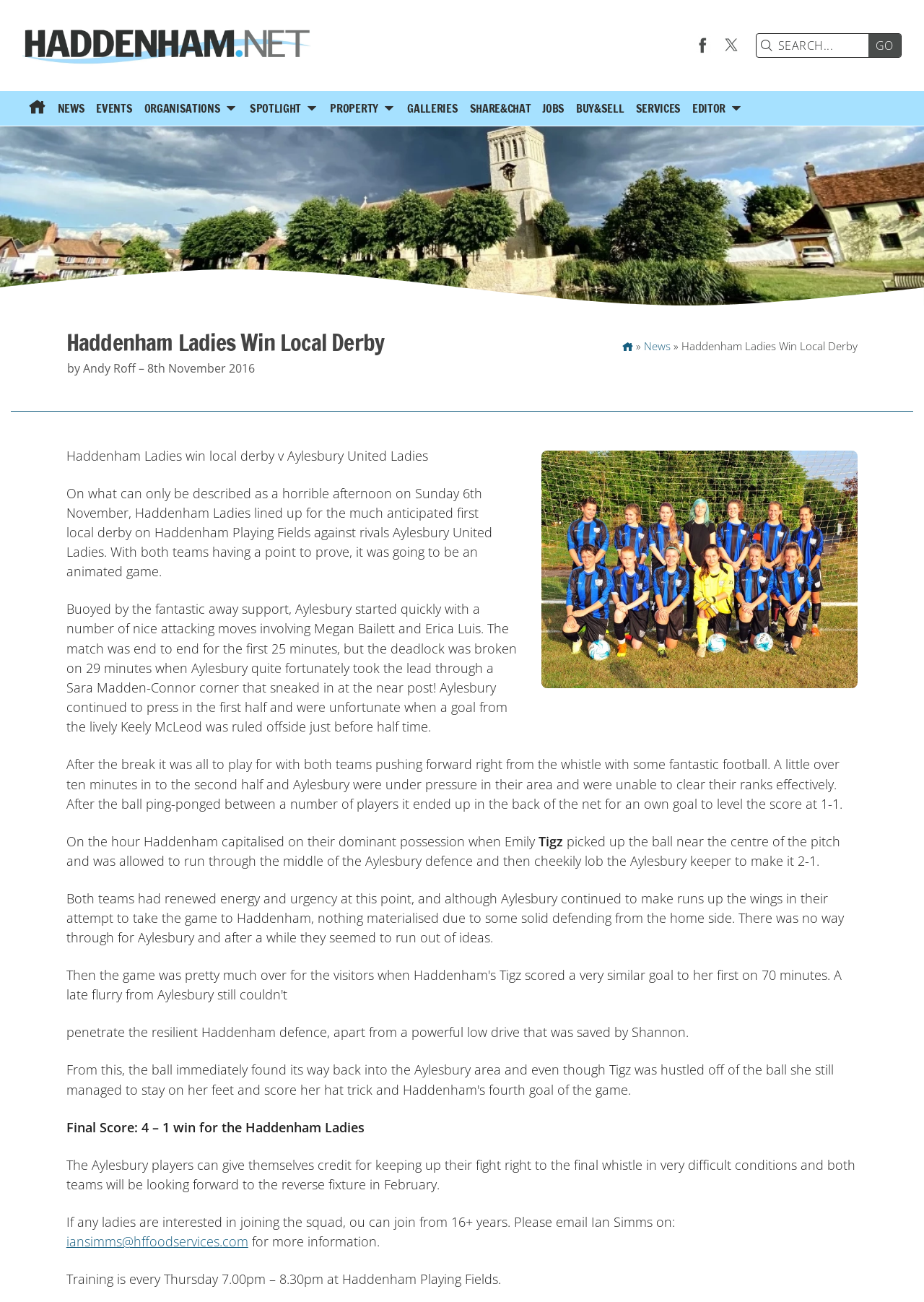Please locate the clickable area by providing the bounding box coordinates to follow this instruction: "Search for something".

[0.827, 0.026, 0.94, 0.044]